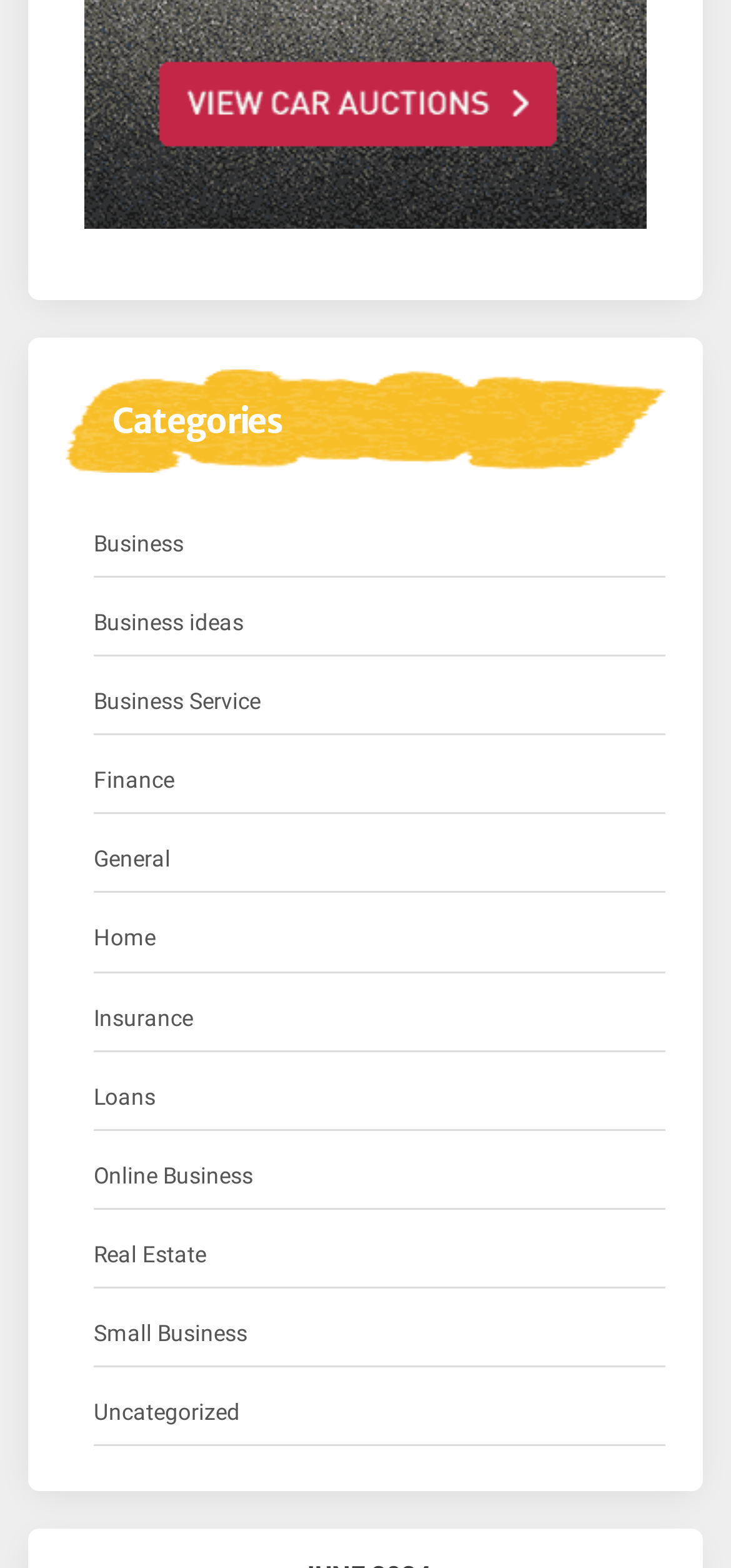What is the last category listed on the webpage?
From the image, respond using a single word or phrase.

Uncategorized